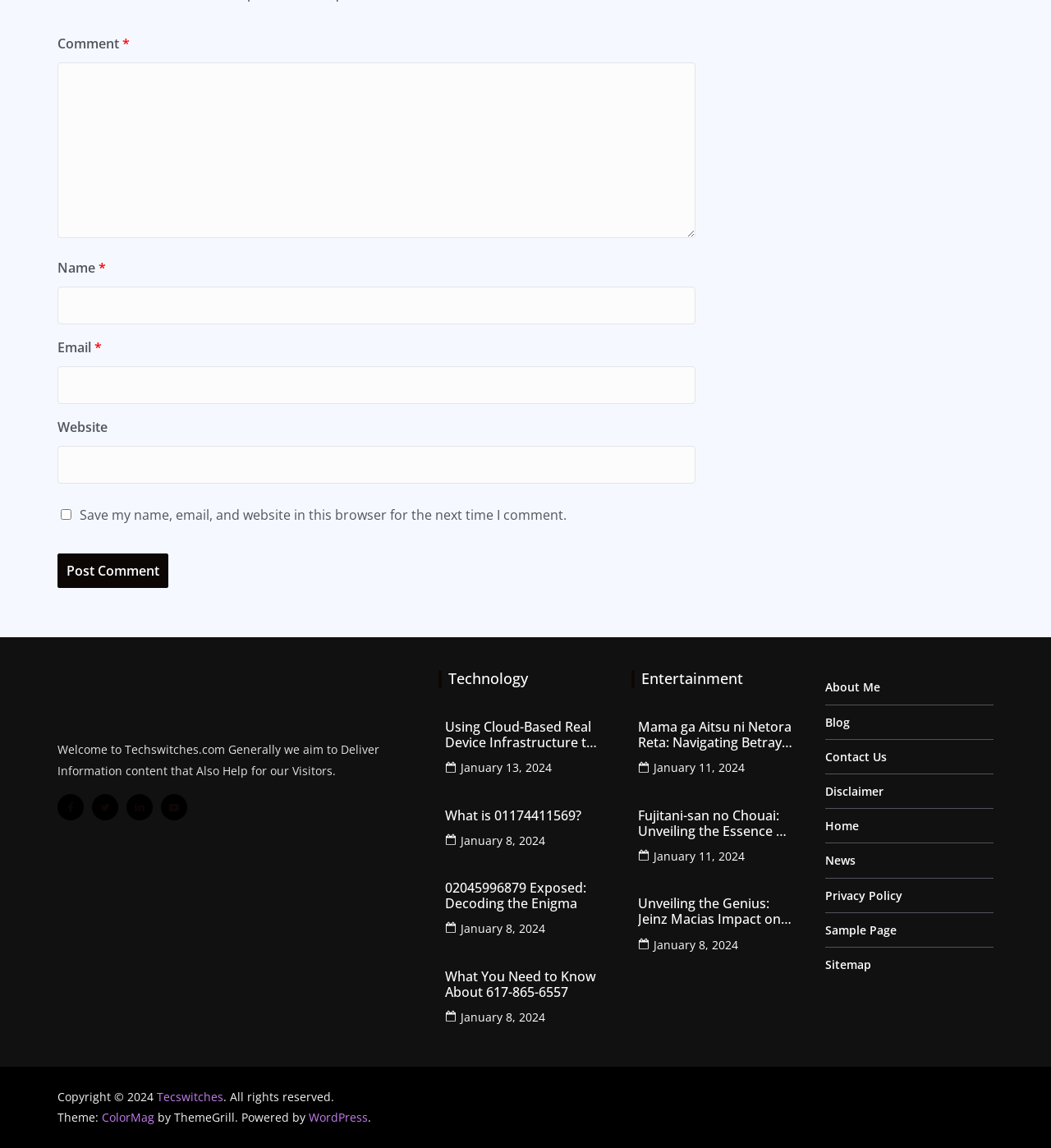Using the description: "January 8, 2024", identify the bounding box of the corresponding UI element in the screenshot.

[0.438, 0.877, 0.518, 0.895]